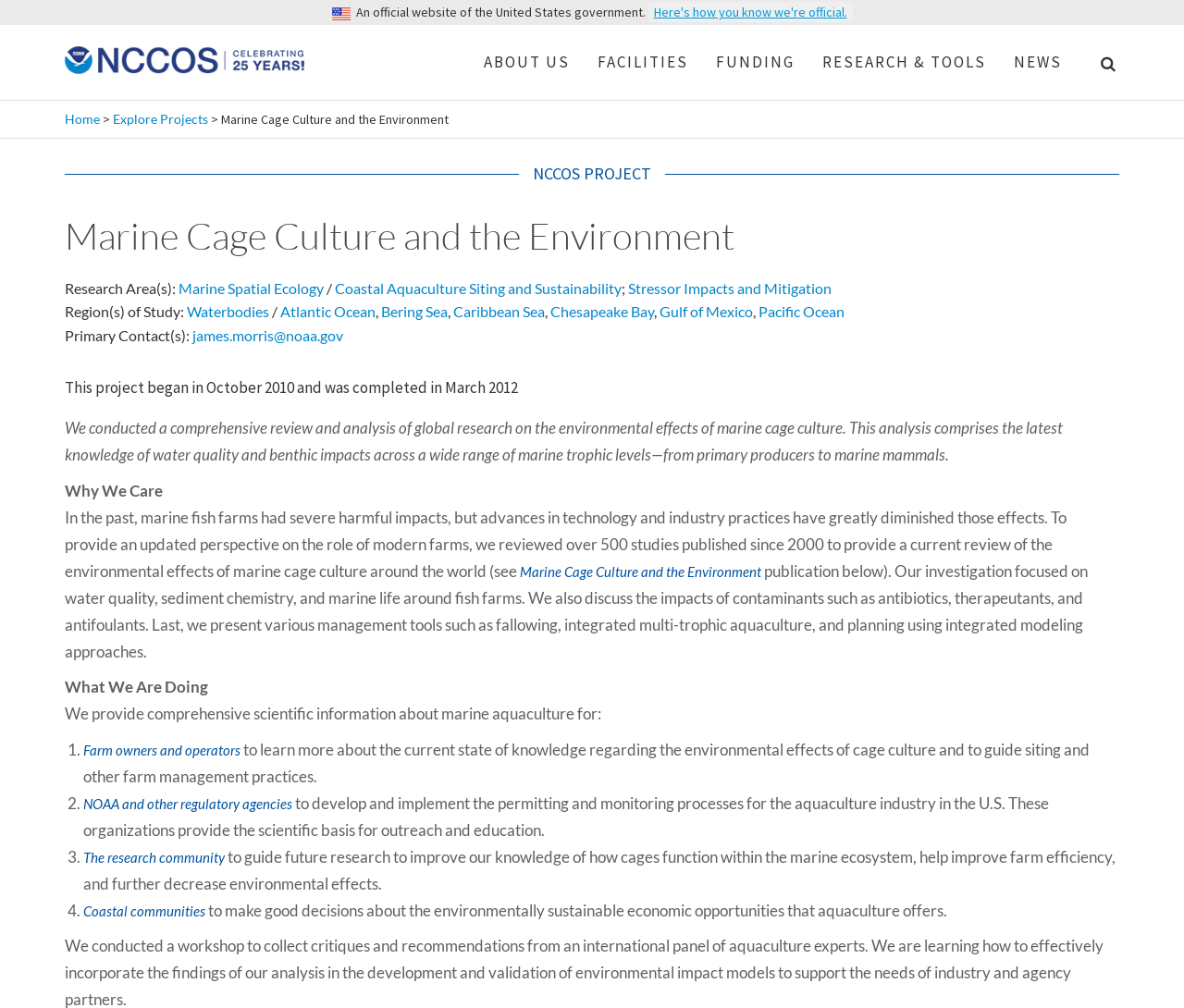Identify the bounding box coordinates of the clickable region to carry out the given instruction: "Click on the 'ABOUT US' link".

[0.397, 0.025, 0.493, 0.098]